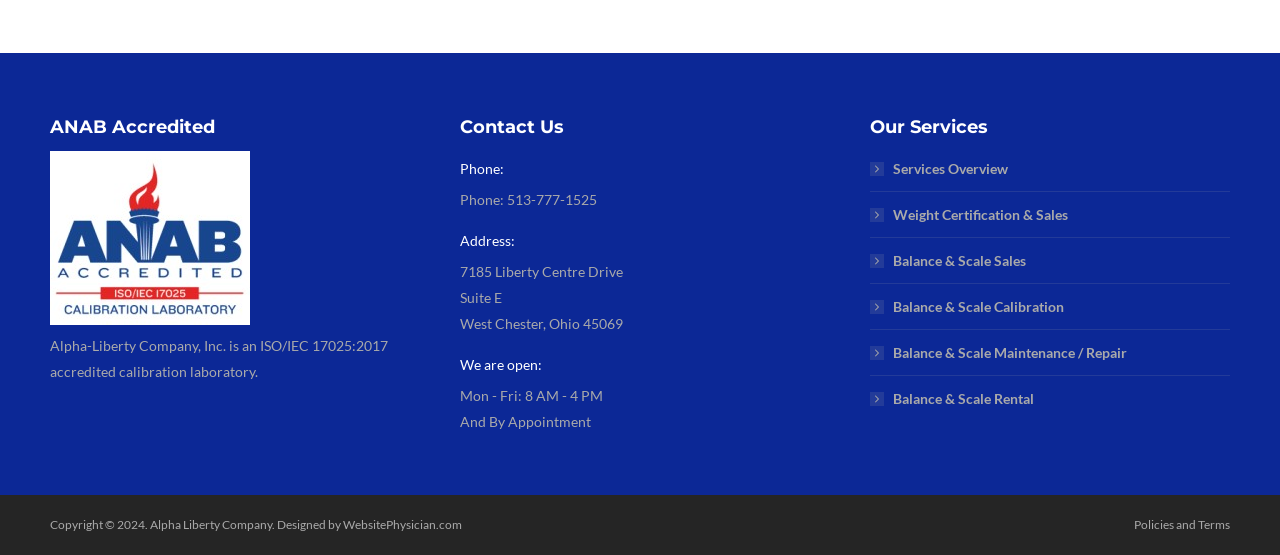Using the information from the screenshot, answer the following question thoroughly:
What services does Alpha-Liberty Company, Inc. offer?

The services offered by Alpha-Liberty Company, Inc. can be found in the links under the 'Our Services' heading, which include 'Services Overview', 'Weight Certification & Sales', 'Balance & Scale Sales', and more.